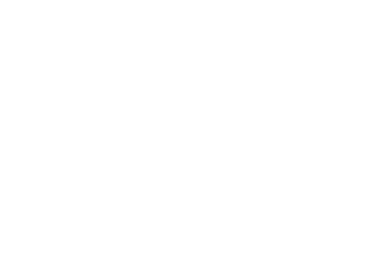Describe every aspect of the image in depth.

The image features a graphic titled "Build a Connection," which suggests an educational theme focused on creating connections in learning activities. It is likely part of a broader instructional resource aimed at enhancing student engagement and understanding in the classroom. This visual tool is designed for educators working with students from kindergarten through eighth grade, offering strategies or frameworks for improving comprehension and retention of material. The graphic organizer may aid in visualizing relationships or themes within a story, facilitating a deeper exploration of plot development and character connections. 